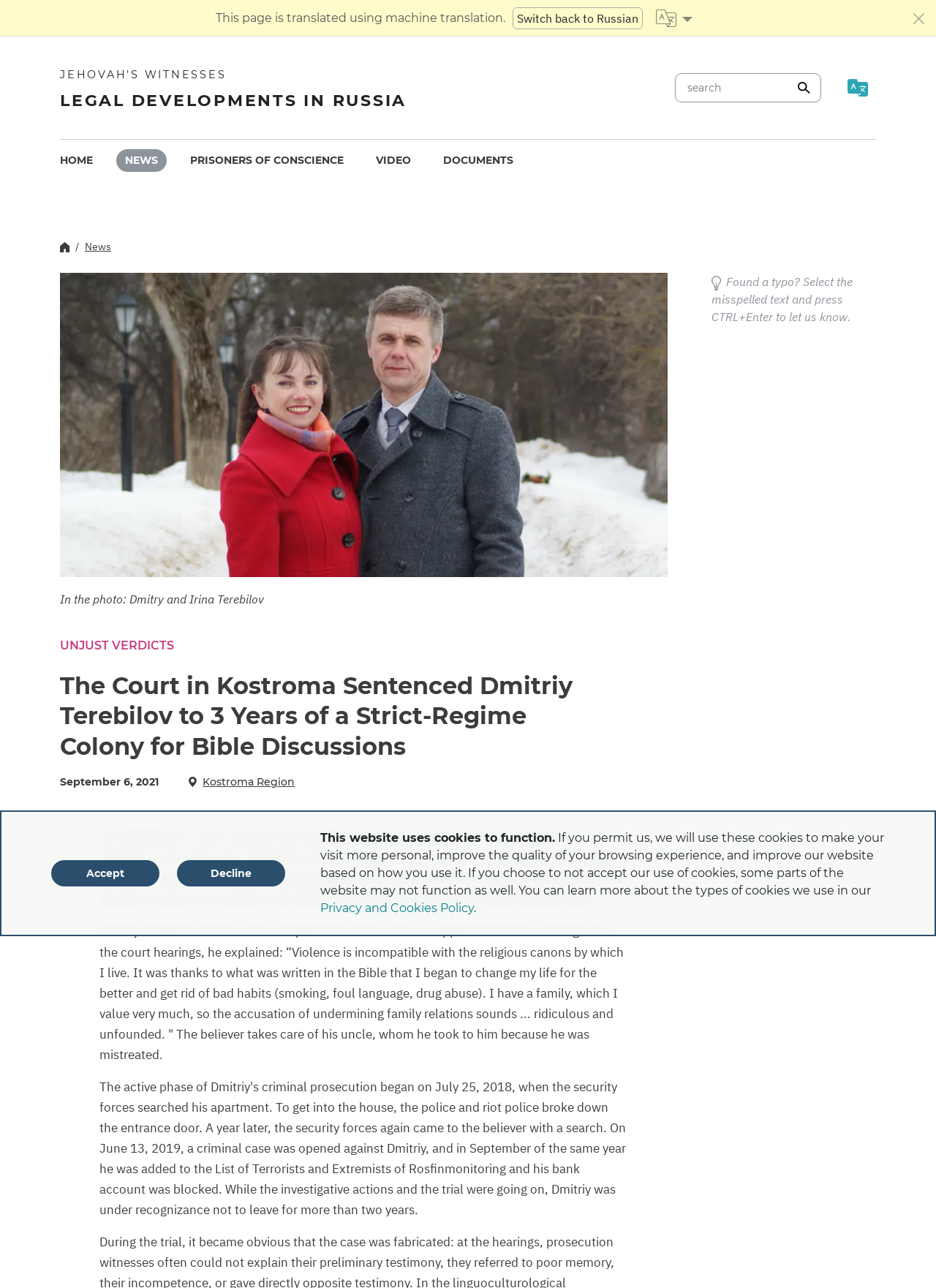Determine the bounding box coordinates of the region I should click to achieve the following instruction: "Go to NEWS page". Ensure the bounding box coordinates are four float numbers between 0 and 1, i.e., [left, top, right, bottom].

[0.124, 0.116, 0.178, 0.133]